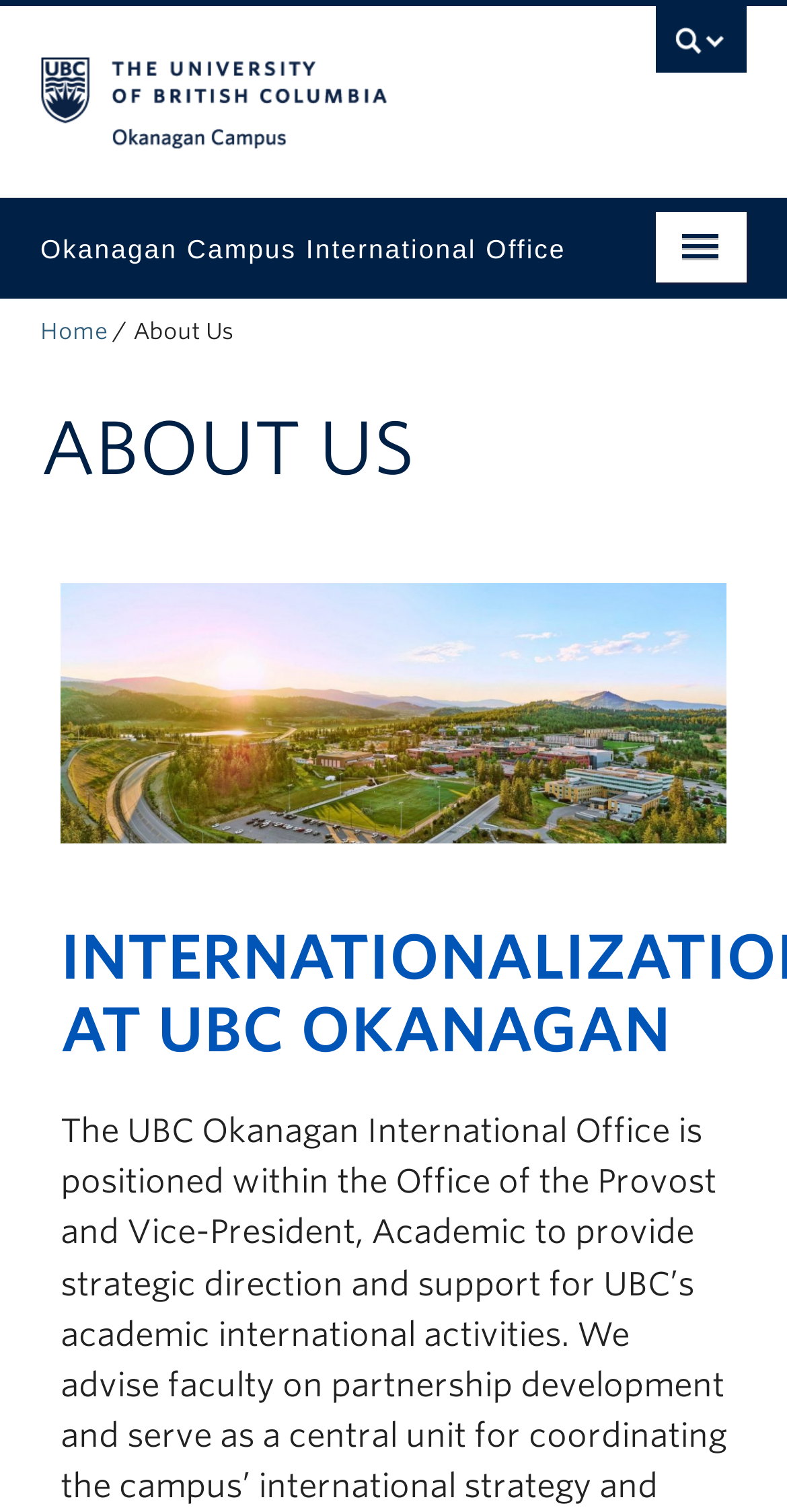What is the name of the campus?
Refer to the image and provide a detailed answer to the question.

I found the answer by looking at the StaticText element with the text 'Okanagan campus' which is located near the top of the page.